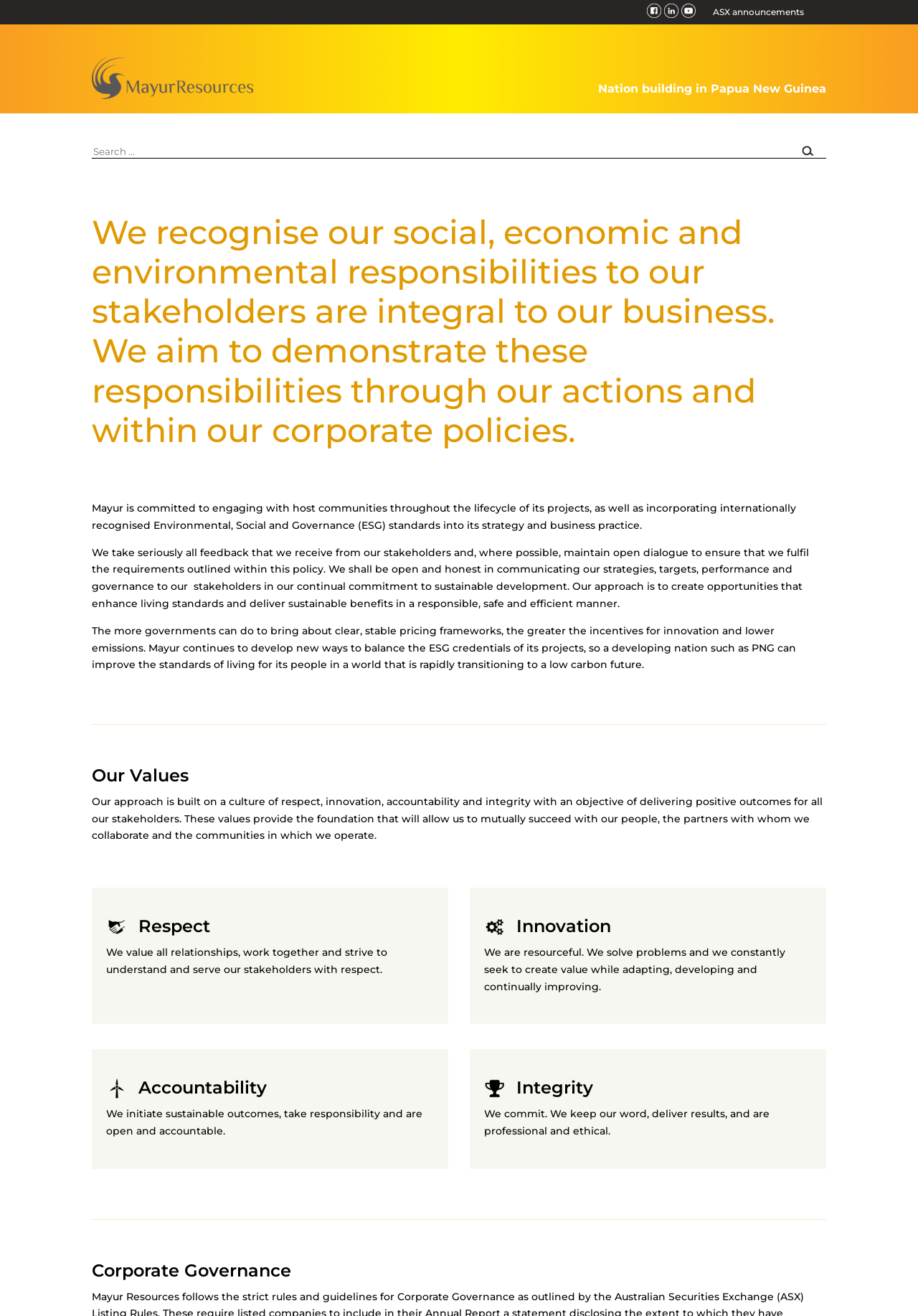What is the purpose of the search box?
We need a detailed and meticulous answer to the question.

I analyzed the webpage and found a search box with a label 'Search for:' and a submit button. Based on this, I inferred that the purpose of the search box is to allow users to search for content on the website.